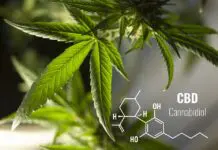What is overlaid on the cannabis leaves?
Please provide a full and detailed response to the question.

According to the caption, a stylized depiction of the molecular structure of cannabidiol (CBD) is overlaying the leaves, which serves to educate viewers on the relationship between the plant and its key therapeutic compound.